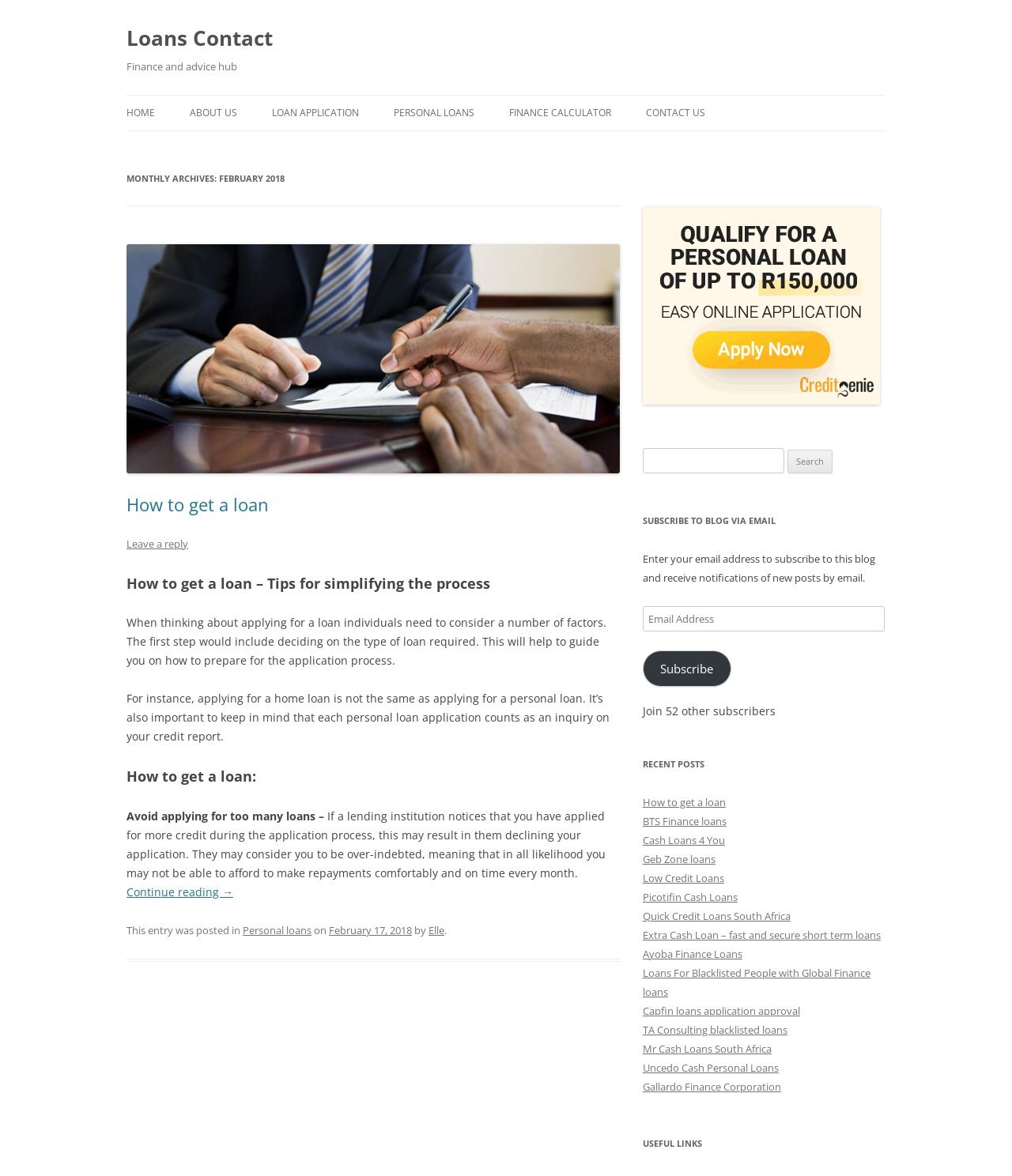Find the bounding box coordinates of the element's region that should be clicked in order to follow the given instruction: "Search for something". The coordinates should consist of four float numbers between 0 and 1, i.e., [left, top, right, bottom].

[0.635, 0.381, 0.775, 0.403]